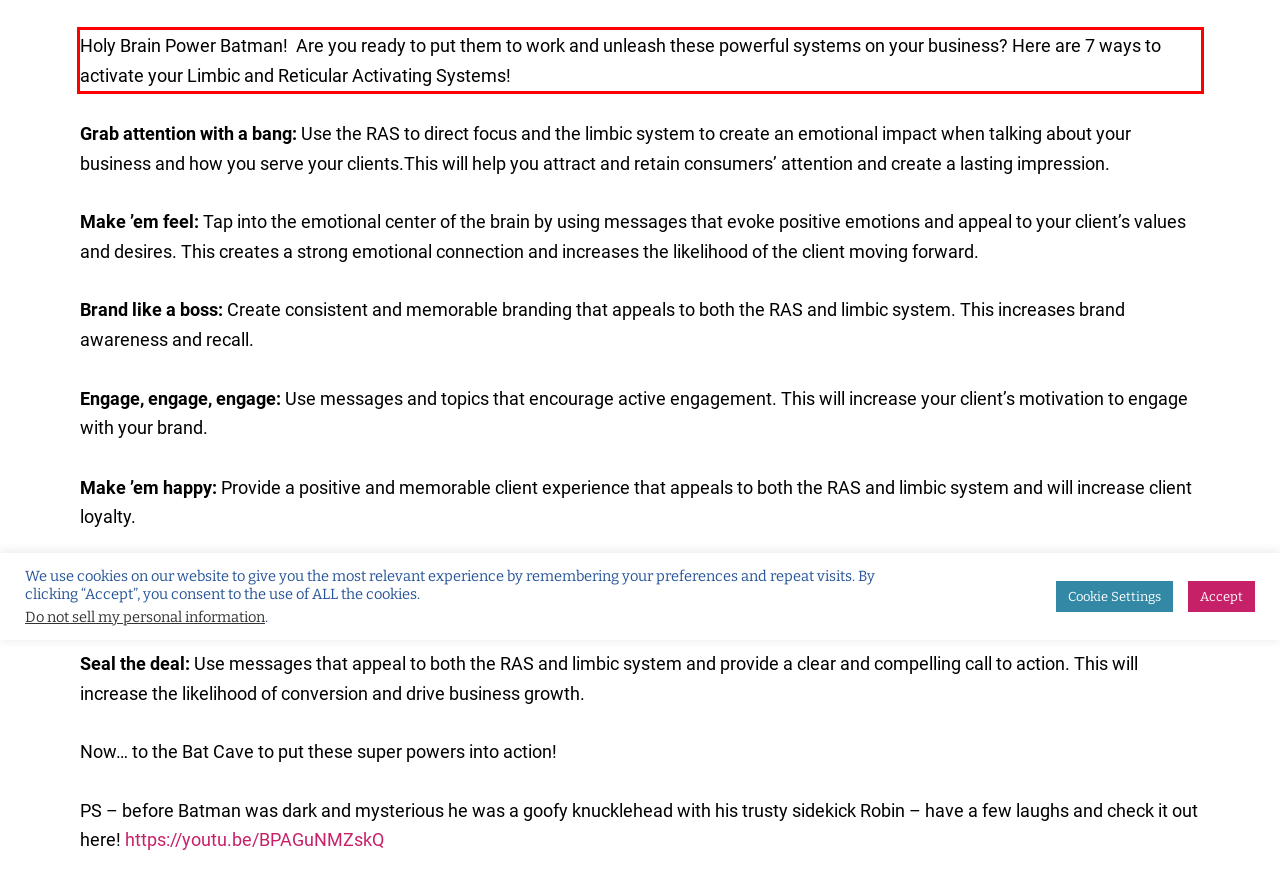Given a screenshot of a webpage with a red bounding box, please identify and retrieve the text inside the red rectangle.

Holy Brain Power Batman! Are you ready to put them to work and unleash these powerful systems on your business? Here are 7 ways to activate your Limbic and Reticular Activating Systems!